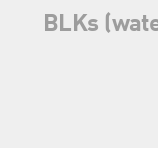Please give a short response to the question using one word or a phrase:
What is the purpose of BLKs in LAMPcure?

Cooling mechanisms